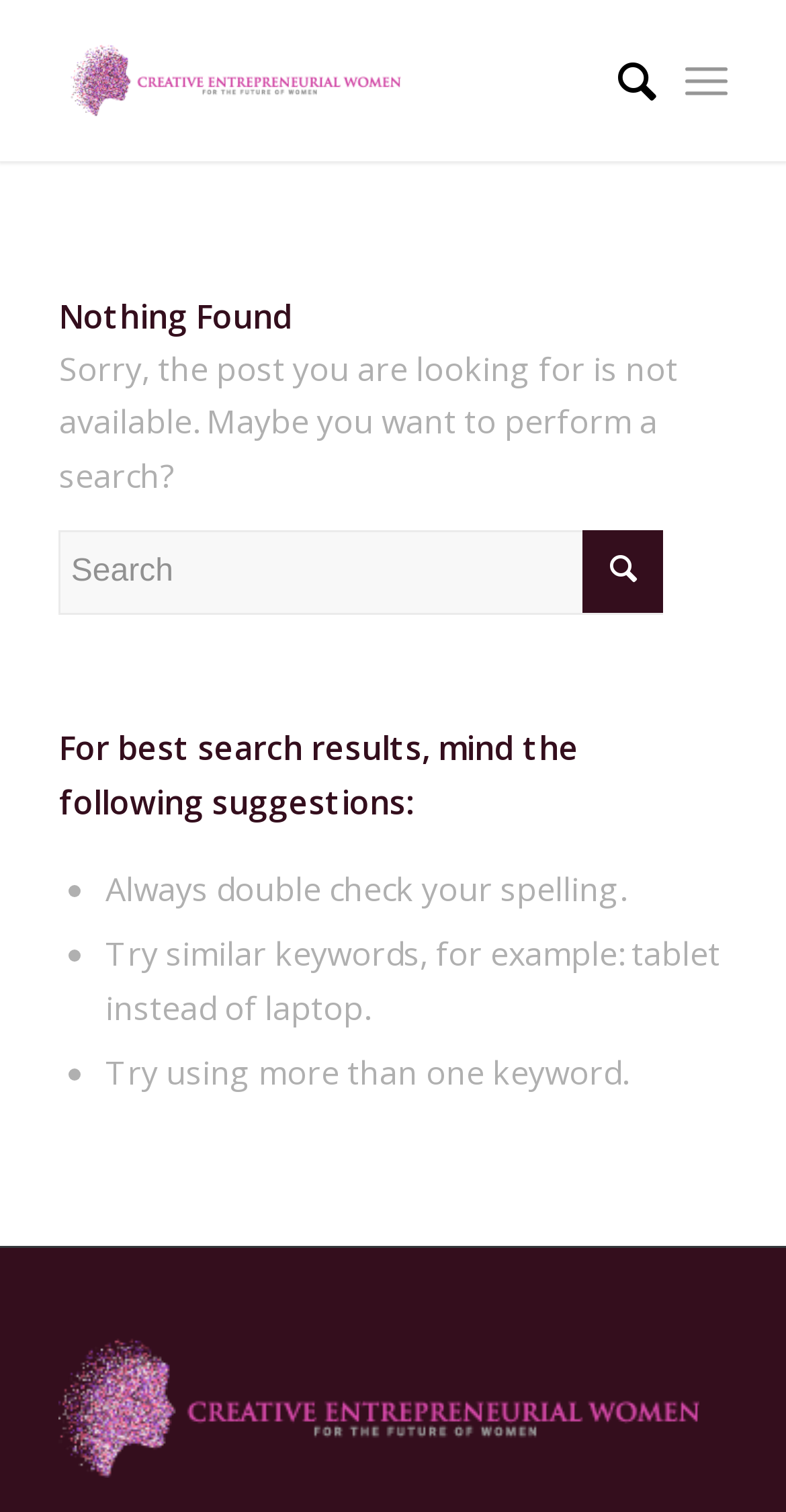What is the current page status?
Could you give a comprehensive explanation in response to this question?

The current page status is 'Page not found' because the StaticText element with the text 'Nothing Found' is present on the page, indicating that the requested page or post is not available.